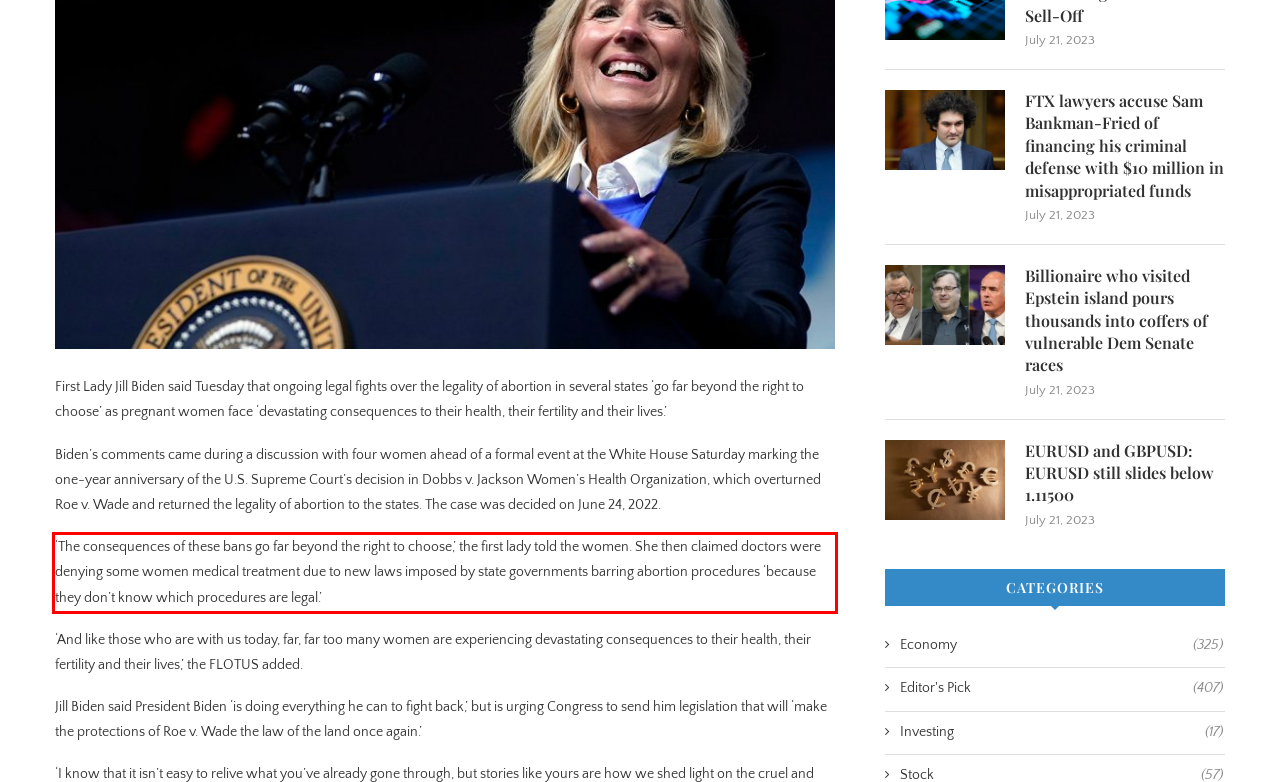Given a screenshot of a webpage containing a red bounding box, perform OCR on the text within this red bounding box and provide the text content.

‘The consequences of these bans go far beyond the right to choose,’ the first lady told the women. She then claimed doctors were denying some women medical treatment due to new laws imposed by state governments barring abortion procedures ‘because they don’t know which procedures are legal.’